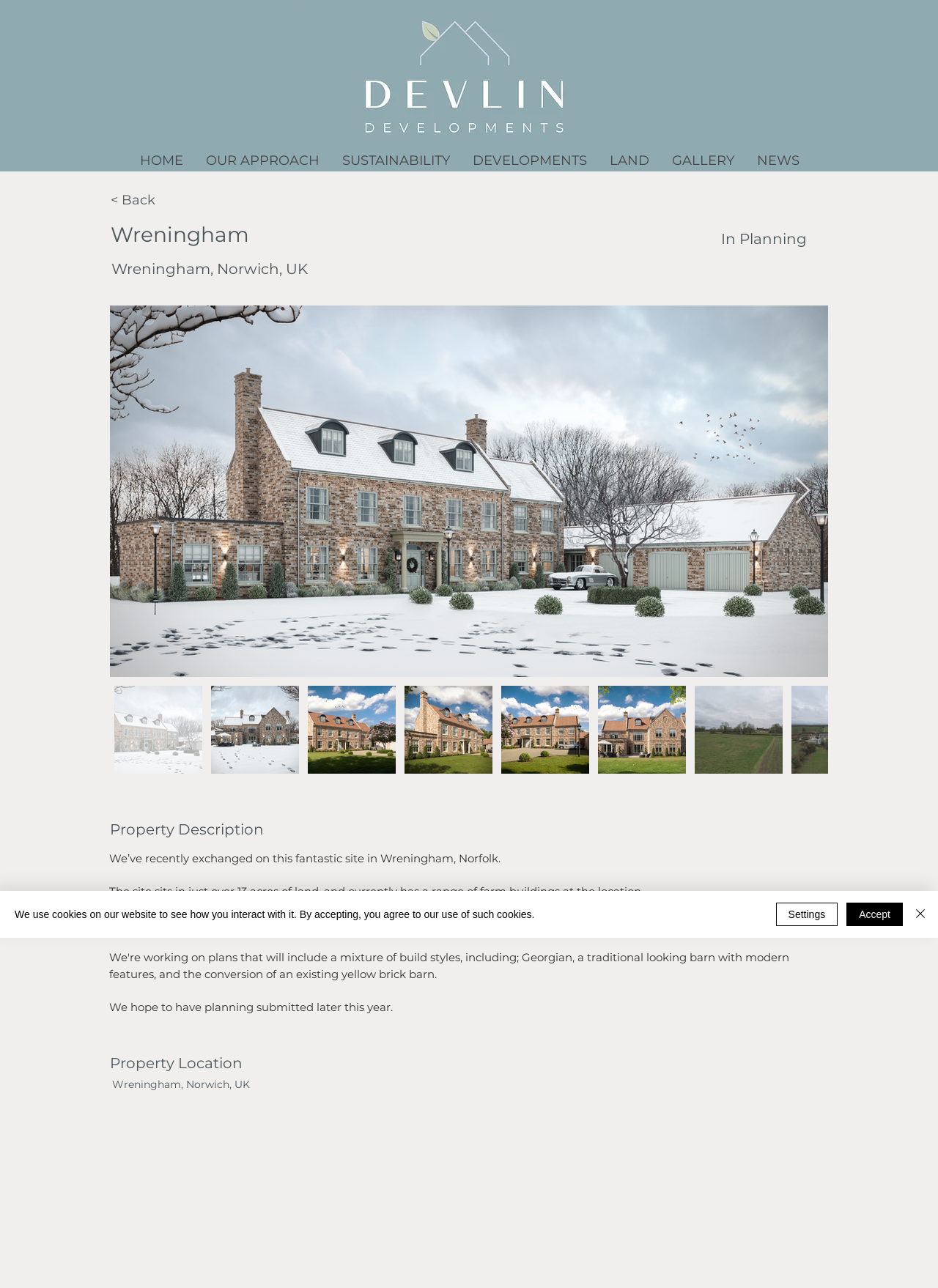Examine the screenshot and answer the question in as much detail as possible: How many acres of land does the site have?

I found the answer by looking at the StaticText element with the text 'The site sits in just over 13 acres of land, and currently has a range of farm buildings at the location.' which is located under the heading 'Property Description'.